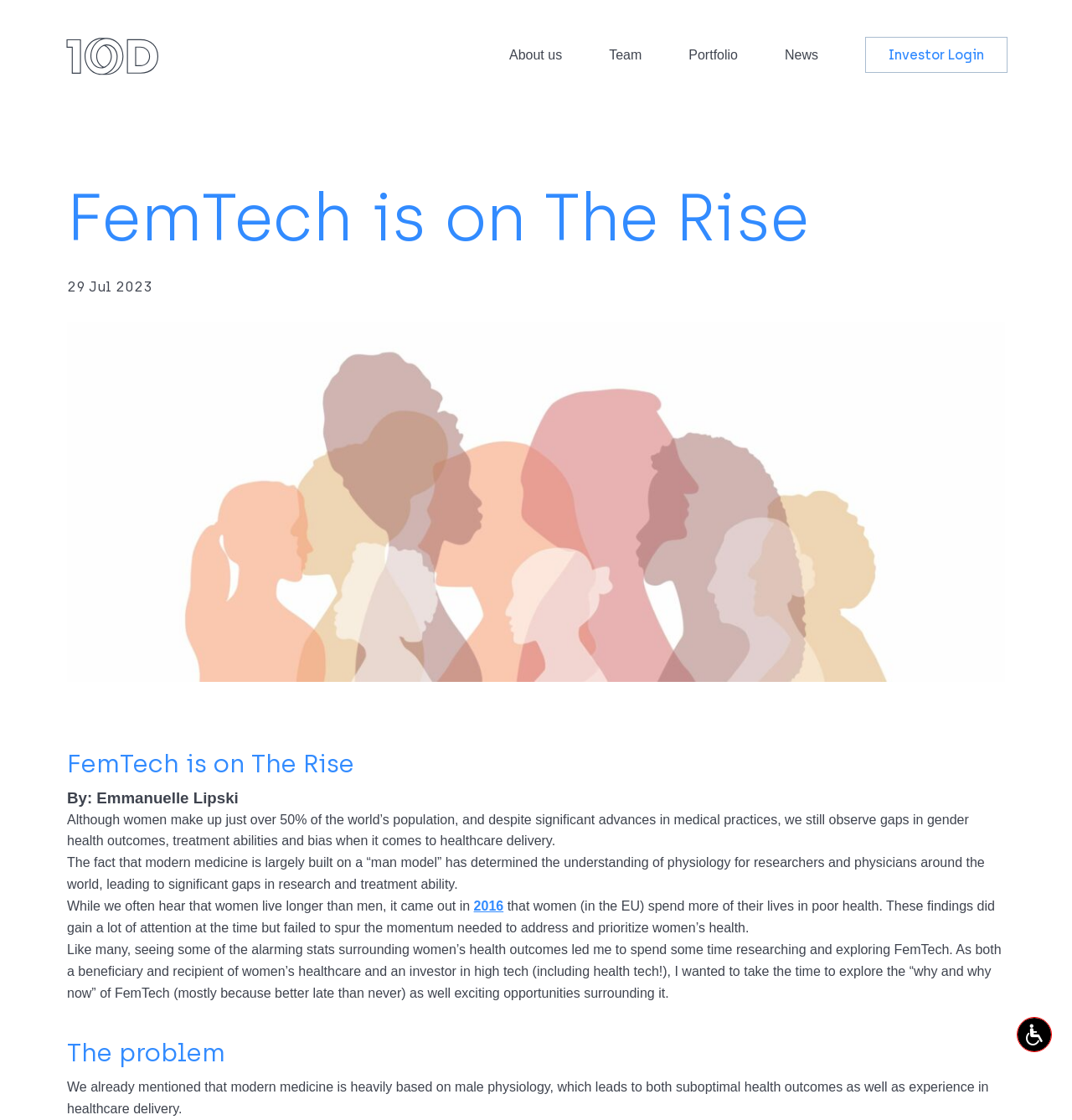Find and indicate the bounding box coordinates of the region you should select to follow the given instruction: "Contact Netchex".

None